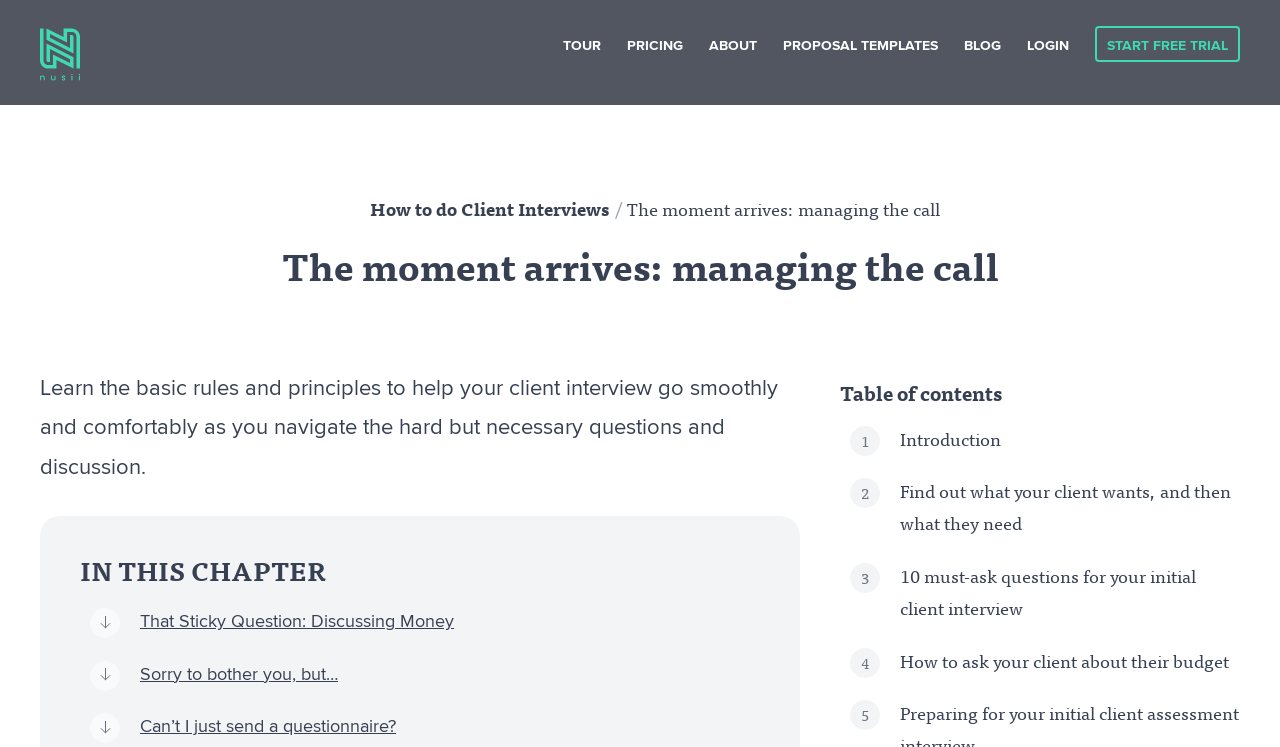Using the description "That Sticky Question: Discussing Money", locate and provide the bounding box of the UI element.

[0.109, 0.815, 0.355, 0.848]